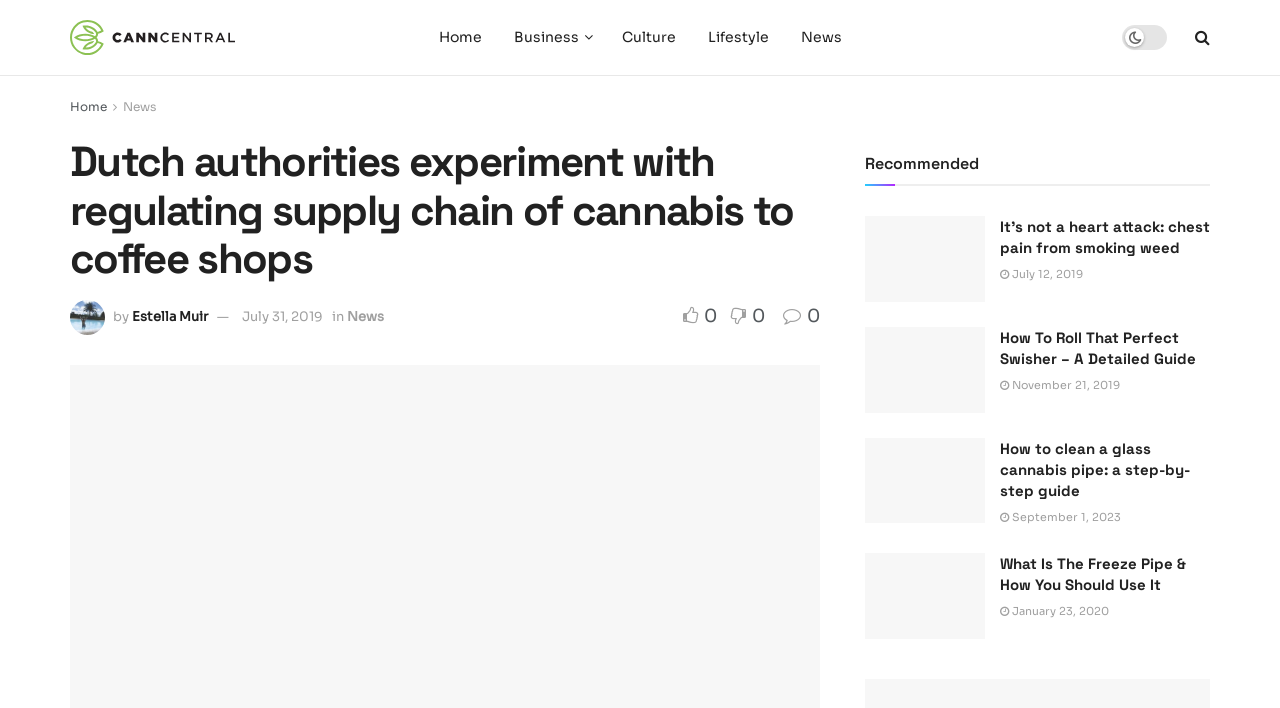Find the bounding box of the element with the following description: "Pinterest". The coordinates must be four float numbers between 0 and 1, formatted as [left, top, right, bottom].

None